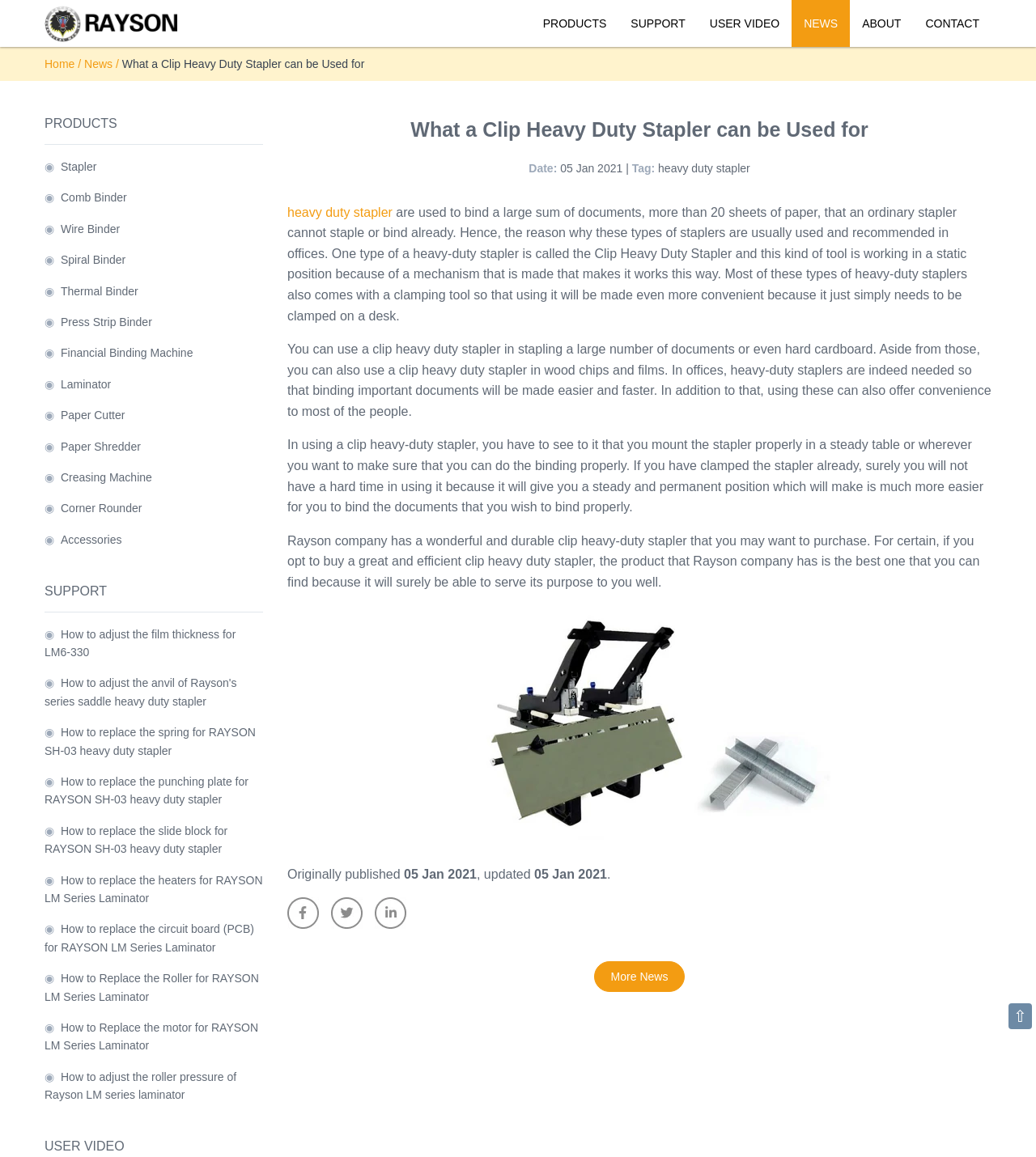Identify the bounding box coordinates for the region to click in order to carry out this instruction: "Click the 'NEWS' link". Provide the coordinates using four float numbers between 0 and 1, formatted as [left, top, right, bottom].

[0.764, 0.0, 0.82, 0.041]